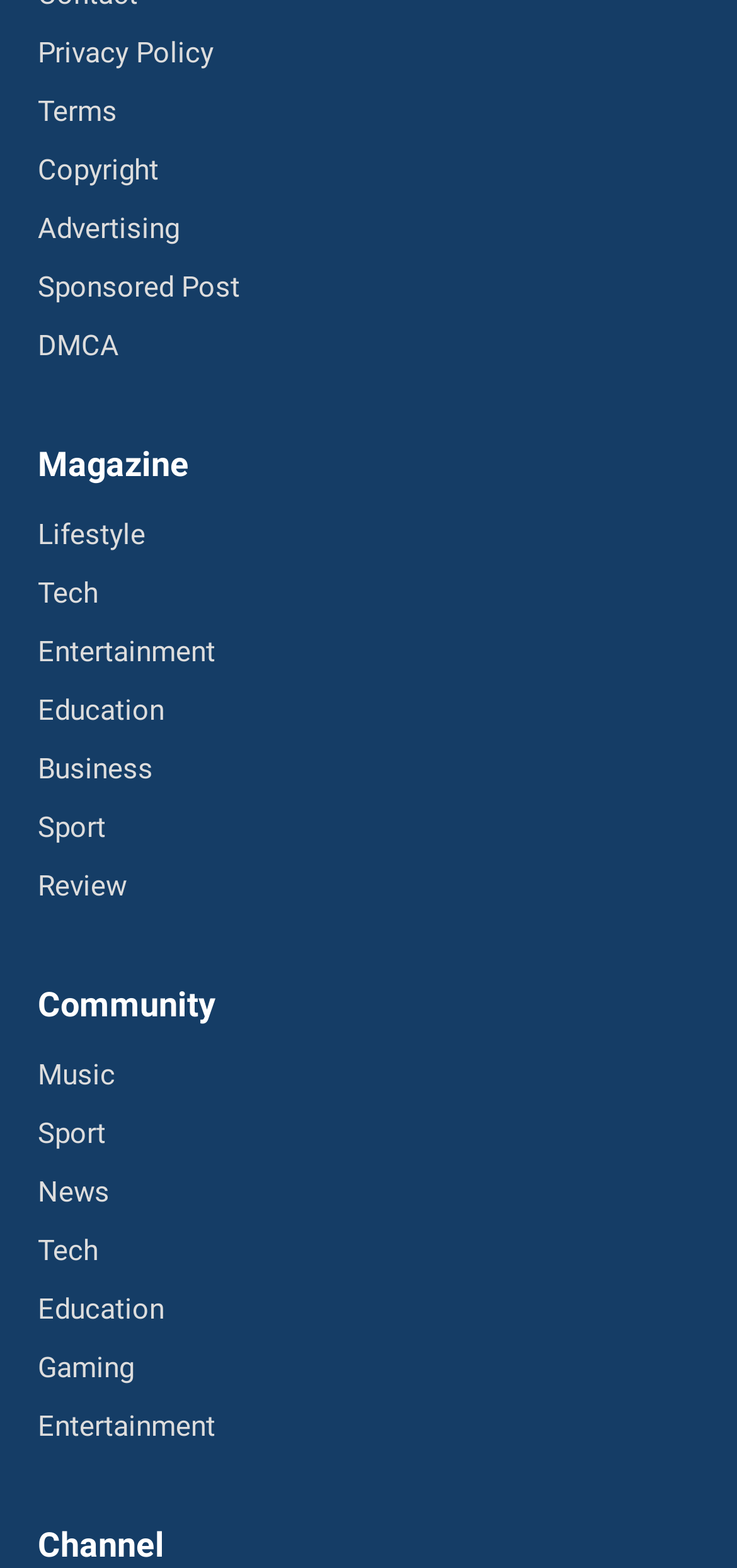Could you indicate the bounding box coordinates of the region to click in order to complete this instruction: "Learn about education".

[0.051, 0.823, 0.223, 0.849]